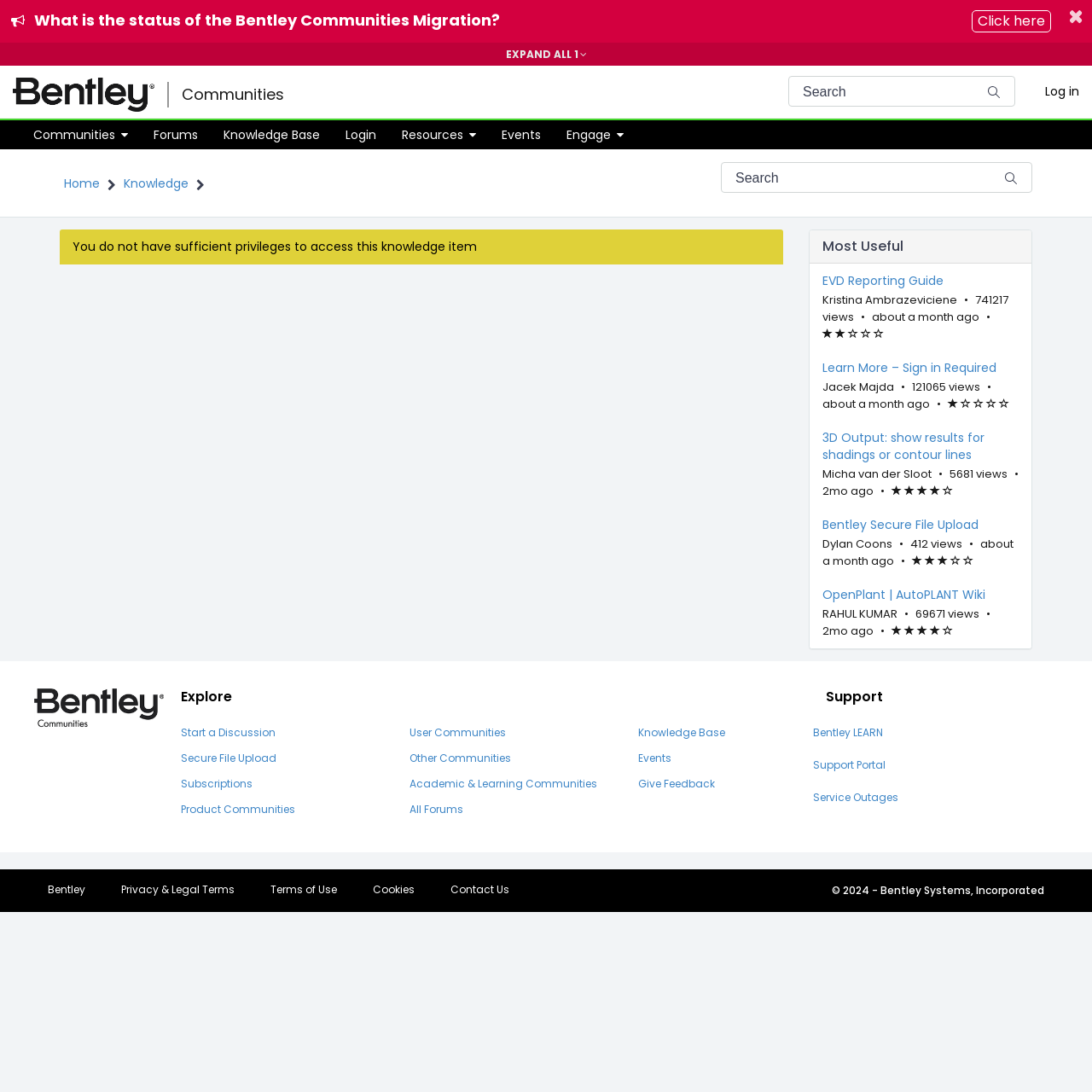Summarize the contents and layout of the webpage in detail.

The webpage is a knowledge article view within the Communities section. At the top, there is a prominent announcement with a button to dismiss it, accompanied by a "Click here" link. Below the announcement, there is a navigation menu with links to the homepage, Communities, and a toggle navigation button. A search bar is located to the right of the navigation menu.

The main content area is divided into two sections. The top section displays a message indicating that the user does not have sufficient privileges to access the knowledge item. Below this message, there is a heading titled "Most Useful Articles" followed by a list of four articles. Each article is presented in a group with a link to the article, metadata information such as the author, view count, and update time, and a rating out of 5 stars.

The footer section at the bottom of the page contains links to explore, start a discussion, secure file upload, and subscriptions.